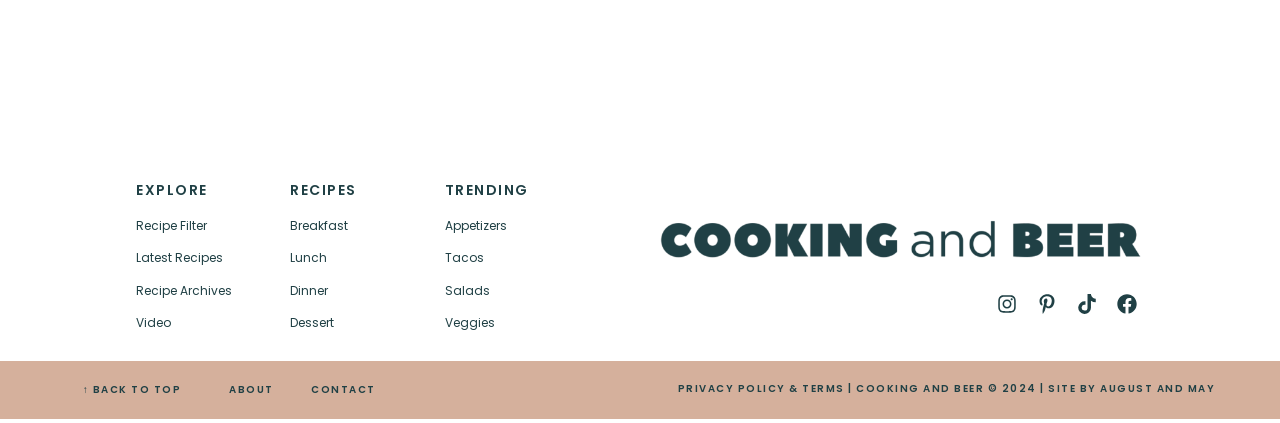Please locate the clickable area by providing the bounding box coordinates to follow this instruction: "Follow on Instagram".

[0.776, 0.686, 0.797, 0.752]